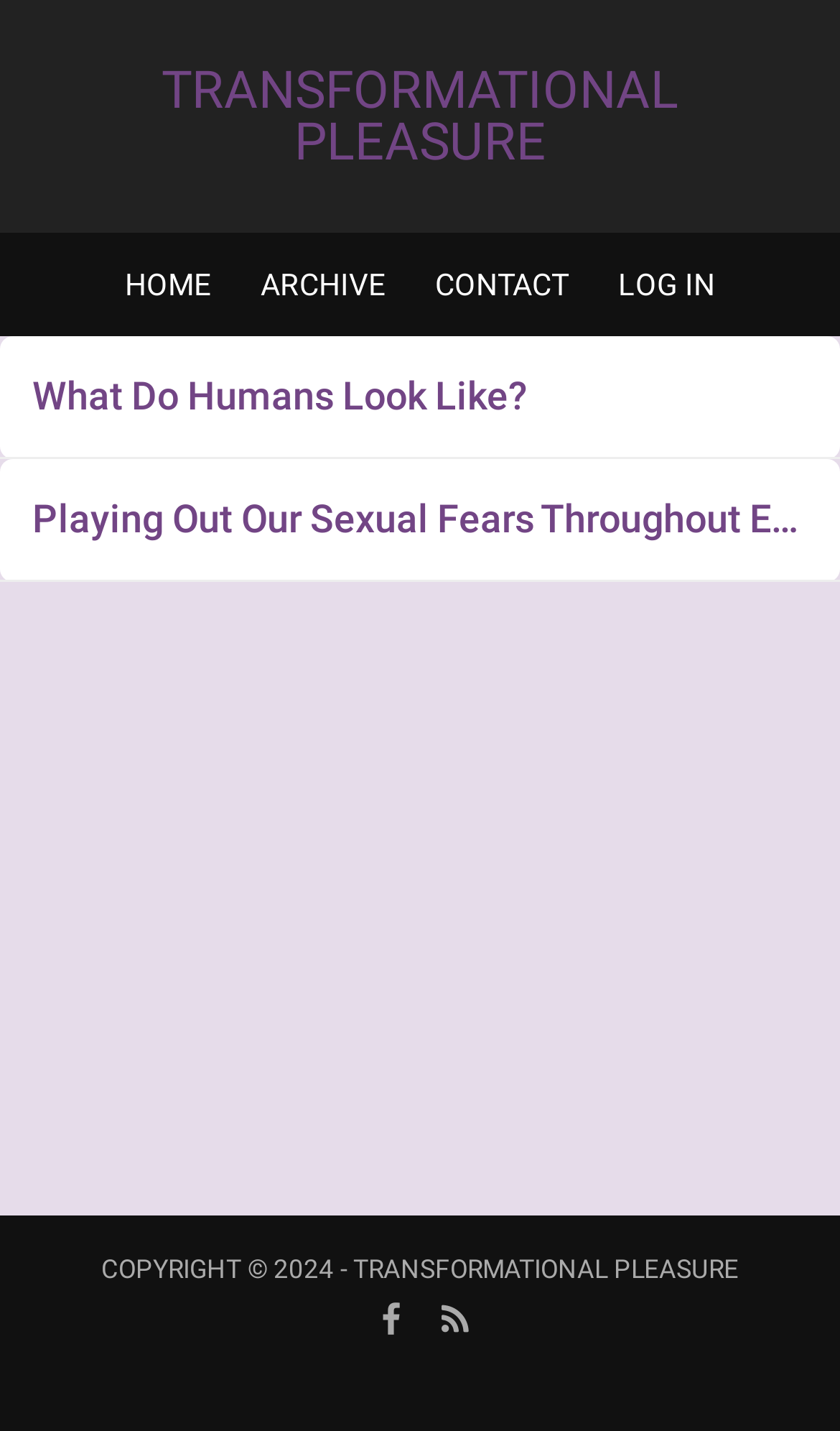Show me the bounding box coordinates of the clickable region to achieve the task as per the instruction: "visit the 'CONTACT' page".

[0.518, 0.187, 0.677, 0.211]